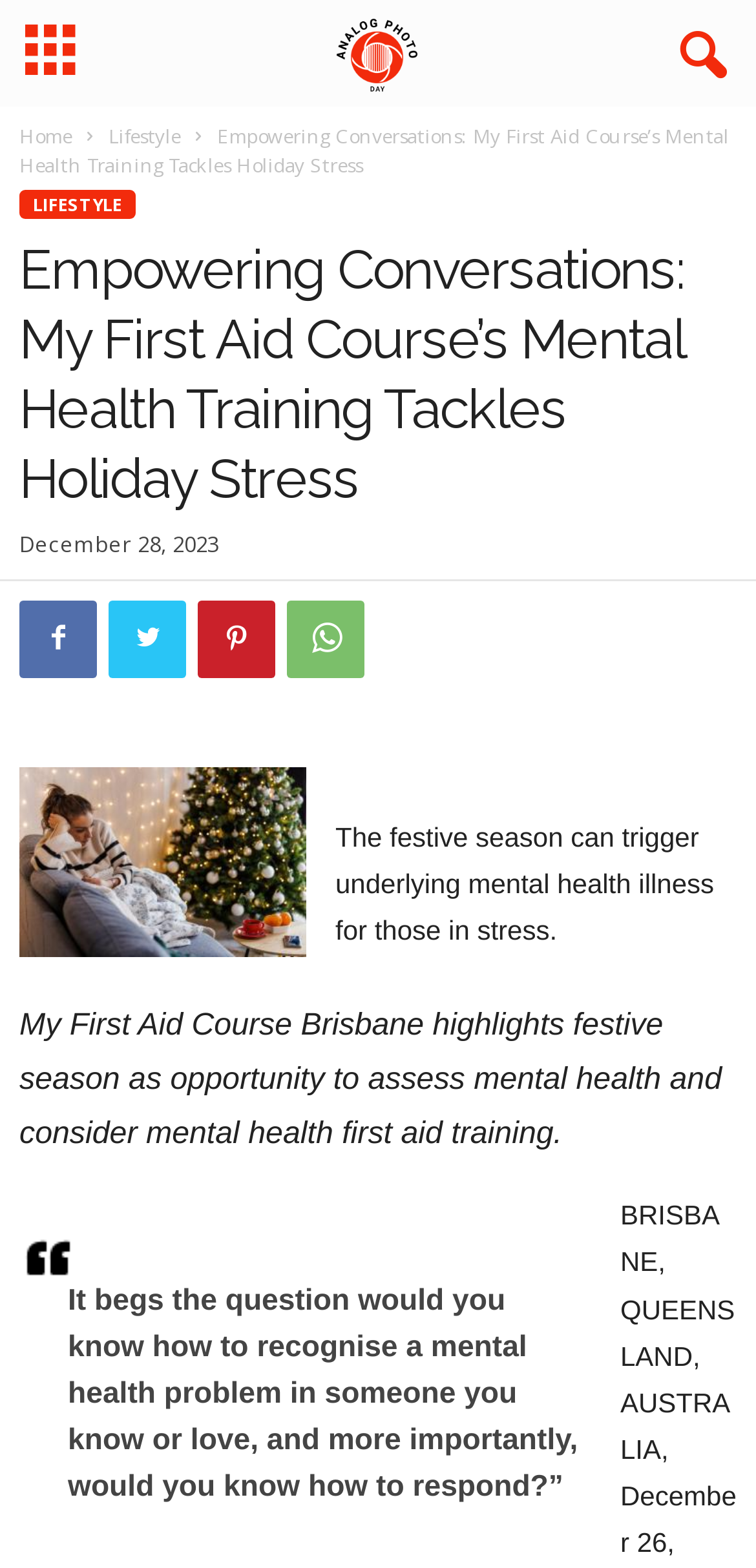Determine the main headline of the webpage and provide its text.

Empowering Conversations: My First Aid Course’s Mental Health Training Tackles Holiday Stress